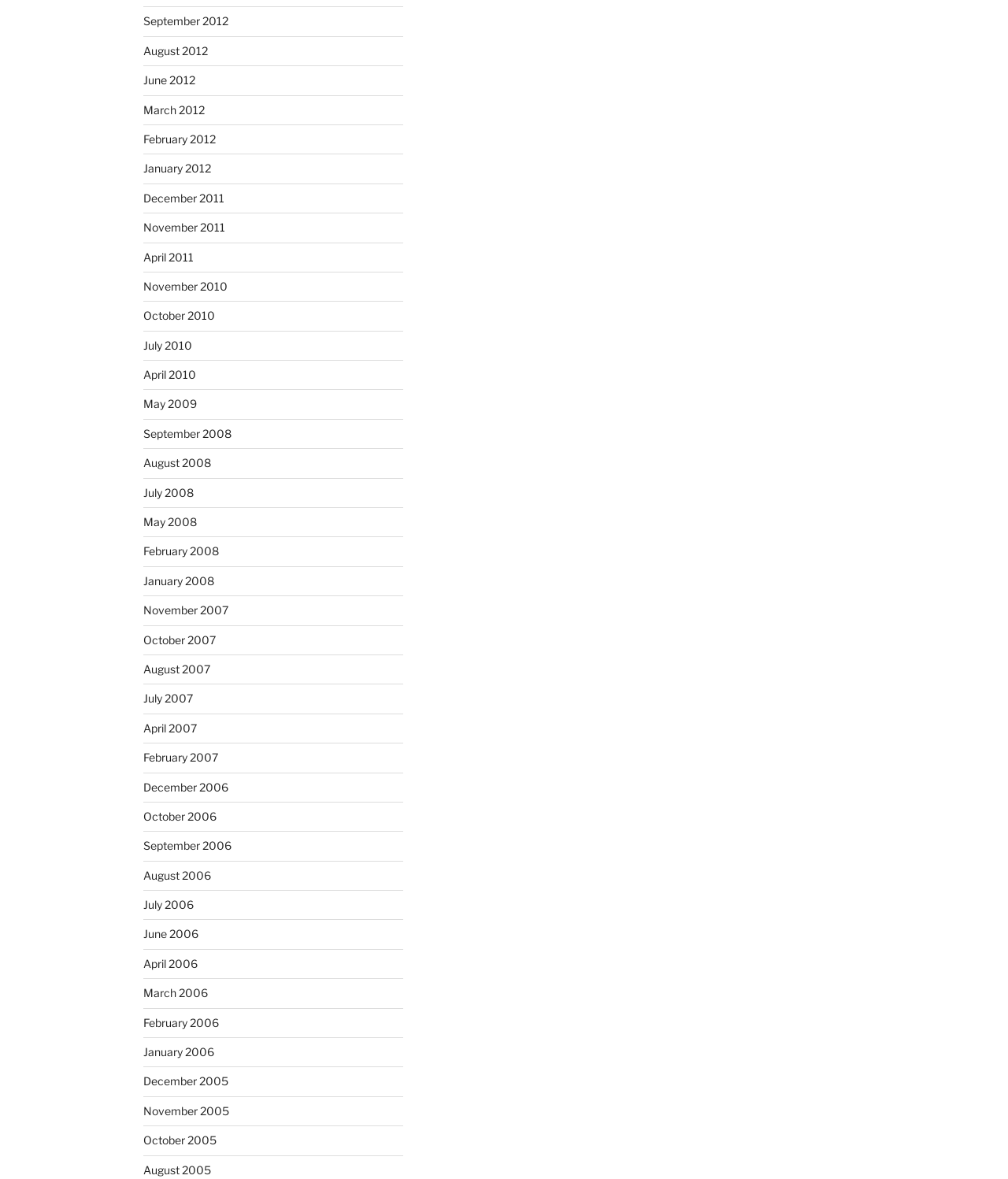What type of content is listed on this webpage?
Based on the image, provide your answer in one word or phrase.

Archive links